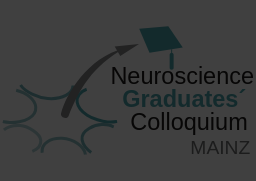Please provide a comprehensive response to the question based on the details in the image: What is the purpose of the arrow in the logo?

The arrow in the logo suggests a dynamic movement, which indicates progress and growth in the field of neuroscience, reflecting the colloquium's role in bridging education and industry.